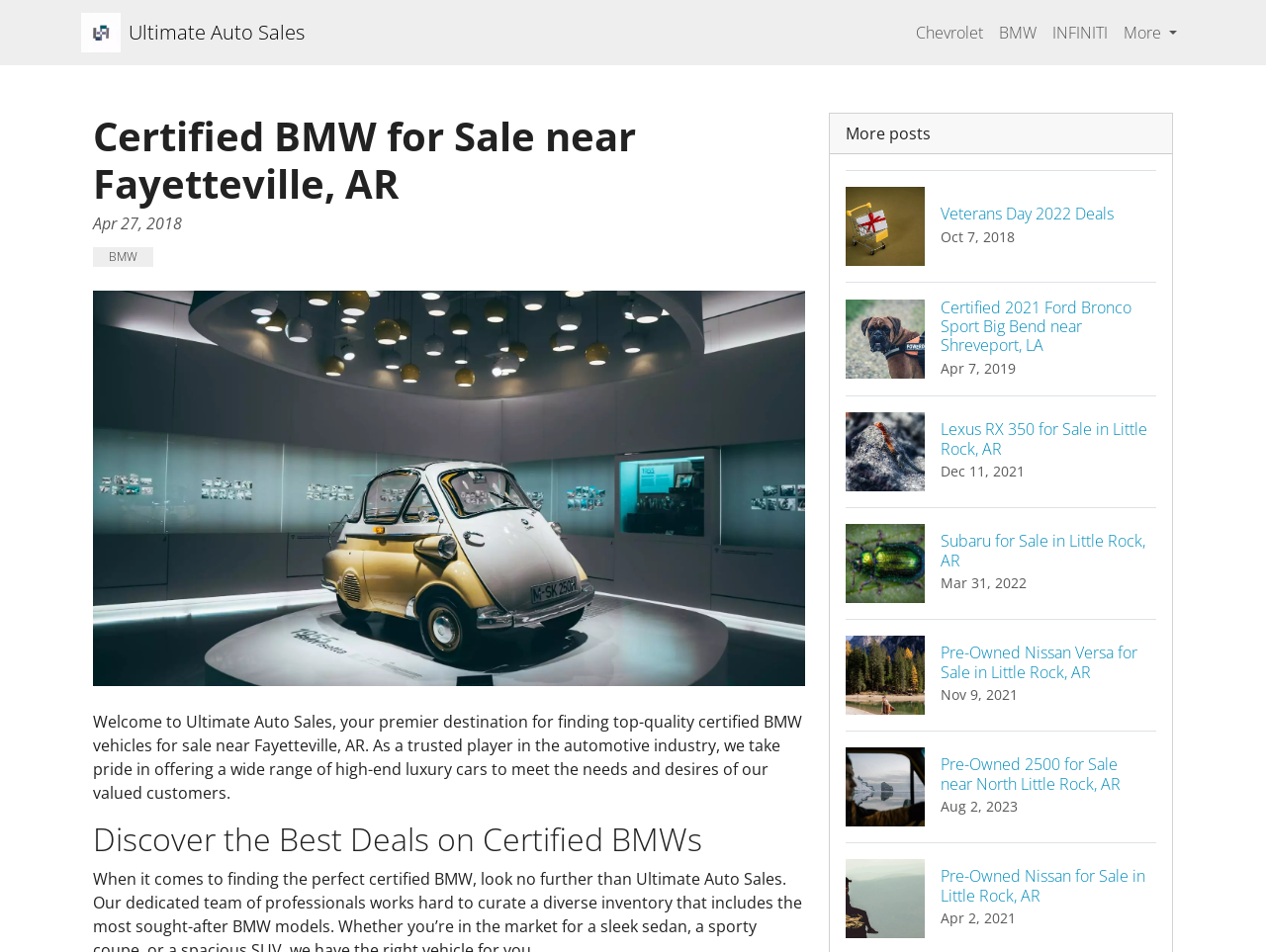Given the description Ultimate Auto Sales, predict the bounding box coordinates of the UI element. Ensure the coordinates are in the format (top-left x, top-left y, bottom-right x, bottom-right y) and all values are between 0 and 1.

[0.064, 0.008, 0.241, 0.06]